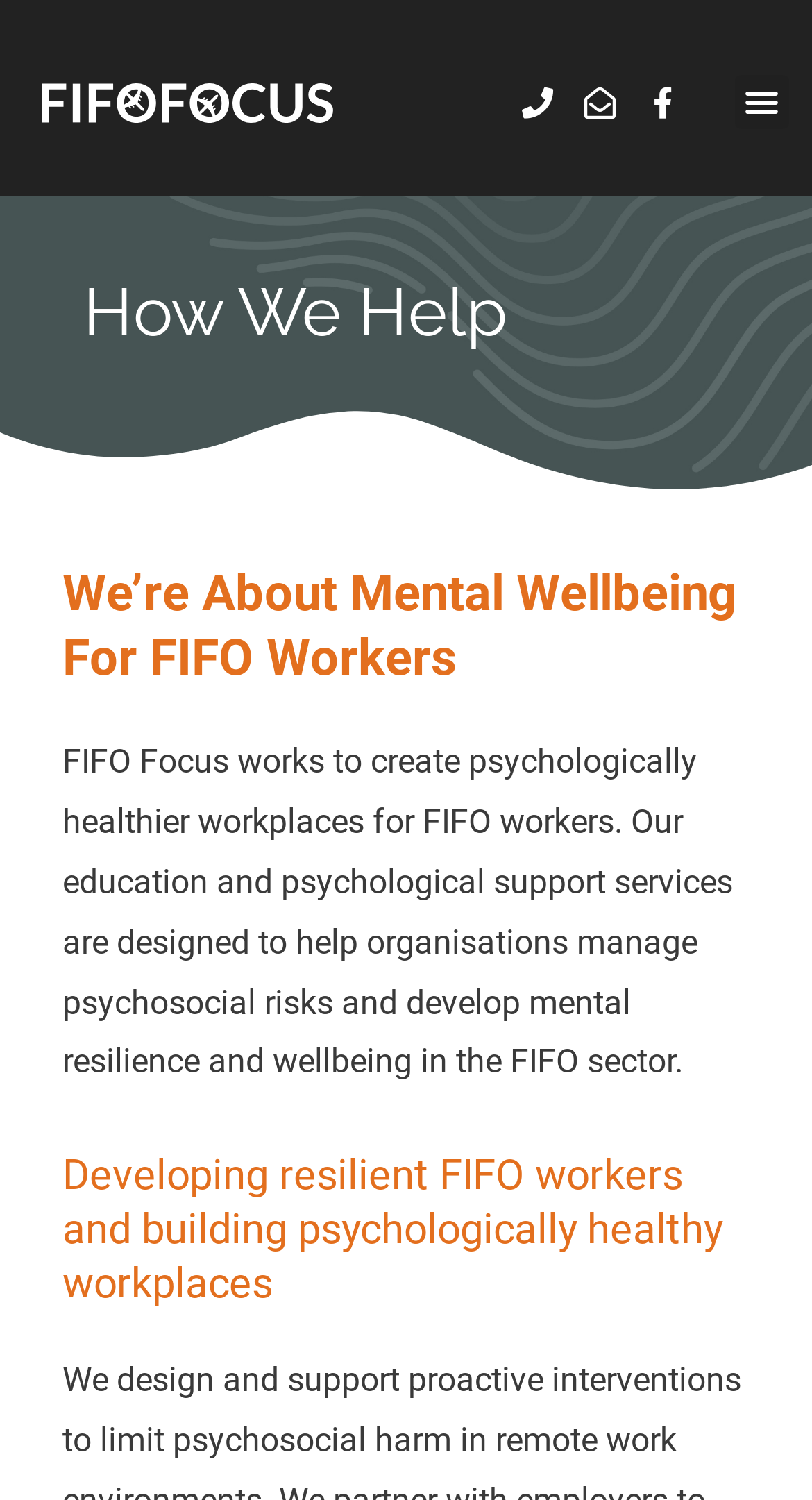Please look at the image and answer the question with a detailed explanation: How can FIFO workers benefit from FIFO Focus?

According to the webpage, FIFO Focus works to create psychologically healthier workplaces, which implies that FIFO workers can benefit from improved mental wellbeing and resilience.